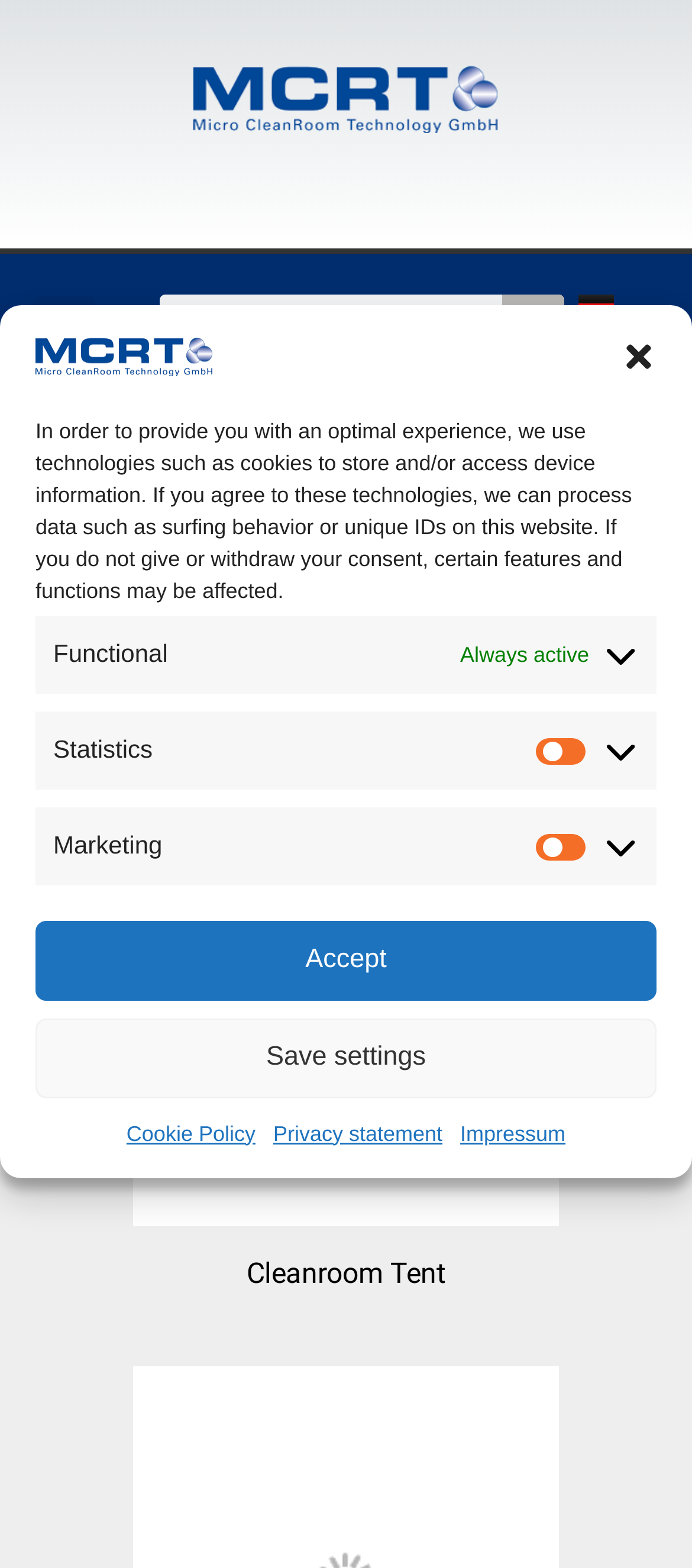Use a single word or phrase to answer the question: 
How many buttons are there in the cookie consent dialog?

3